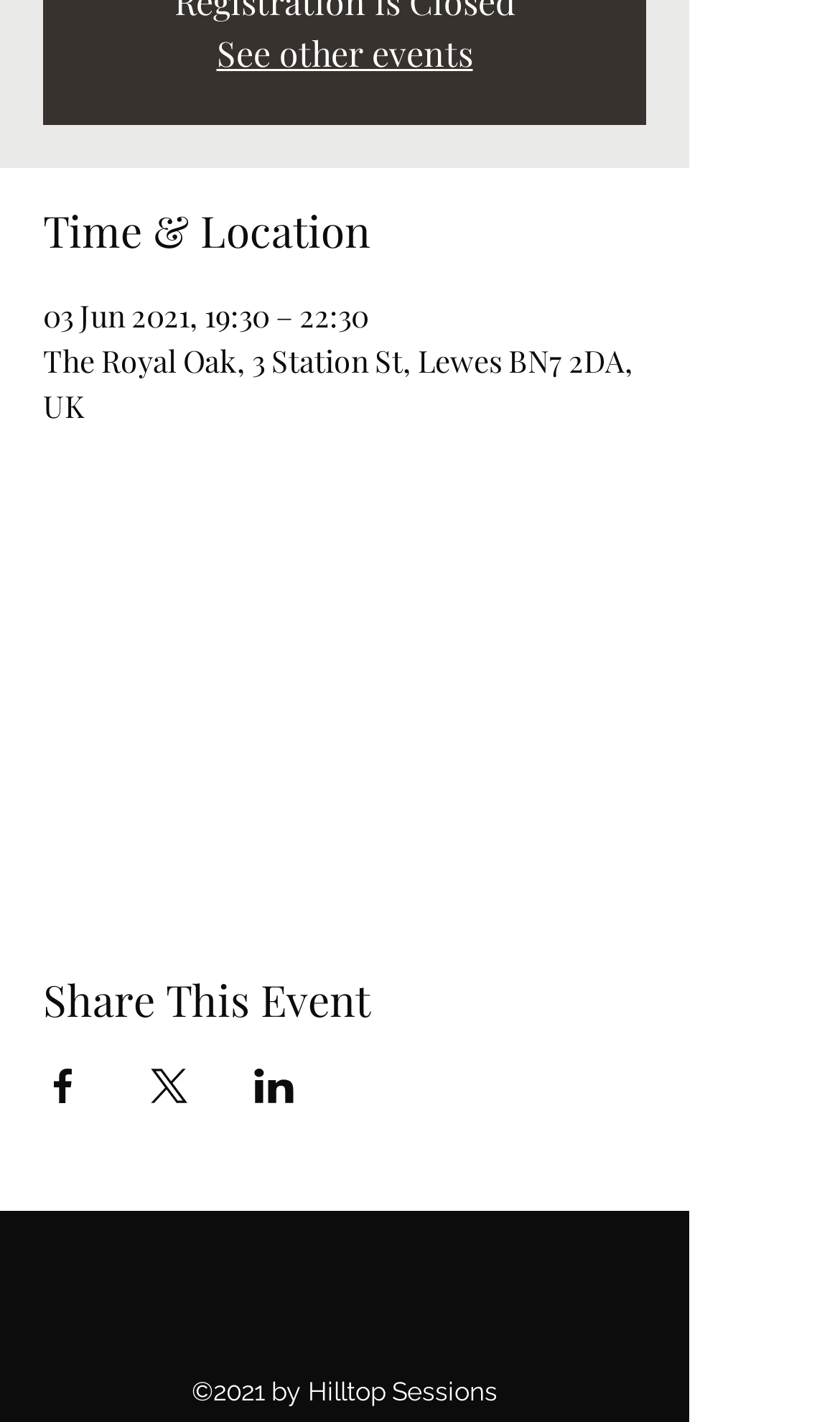Respond to the question below with a single word or phrase:
What is the event date?

03 Jun 2021